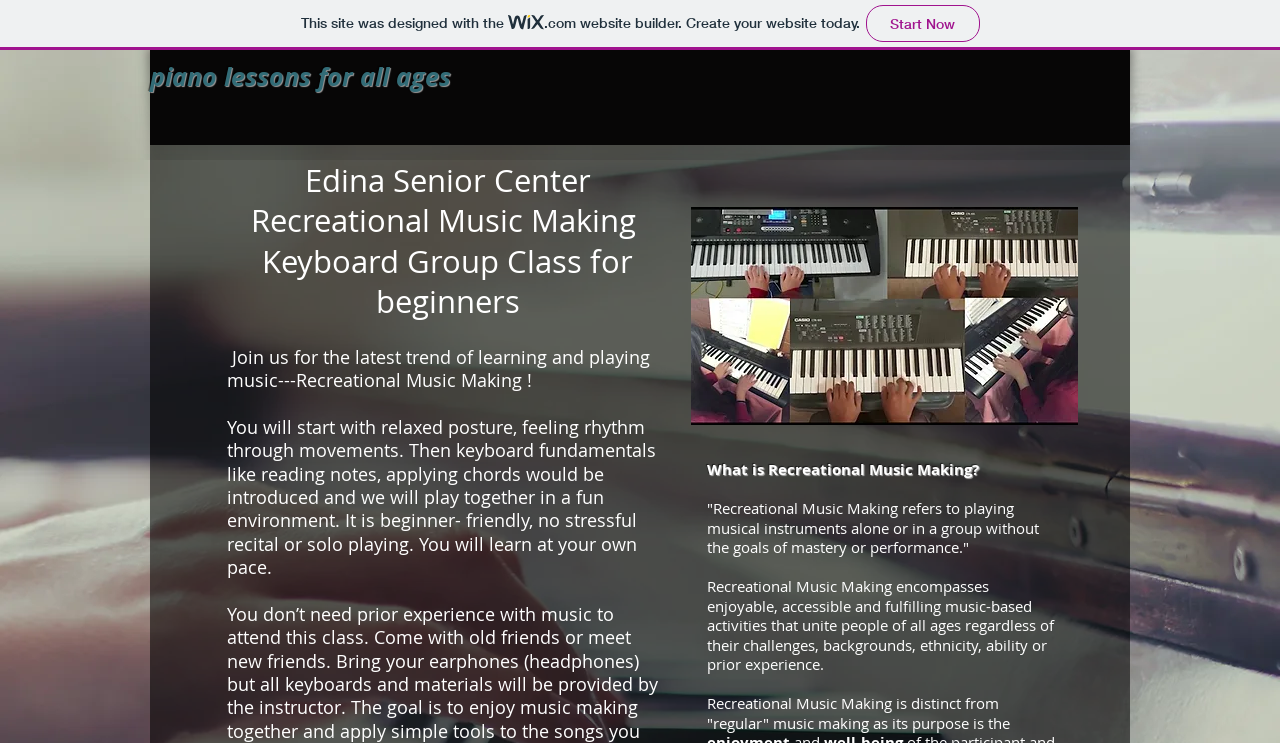Provide a one-word or one-phrase answer to the question:
What is the name of the senior center mentioned?

Edina Senior Center